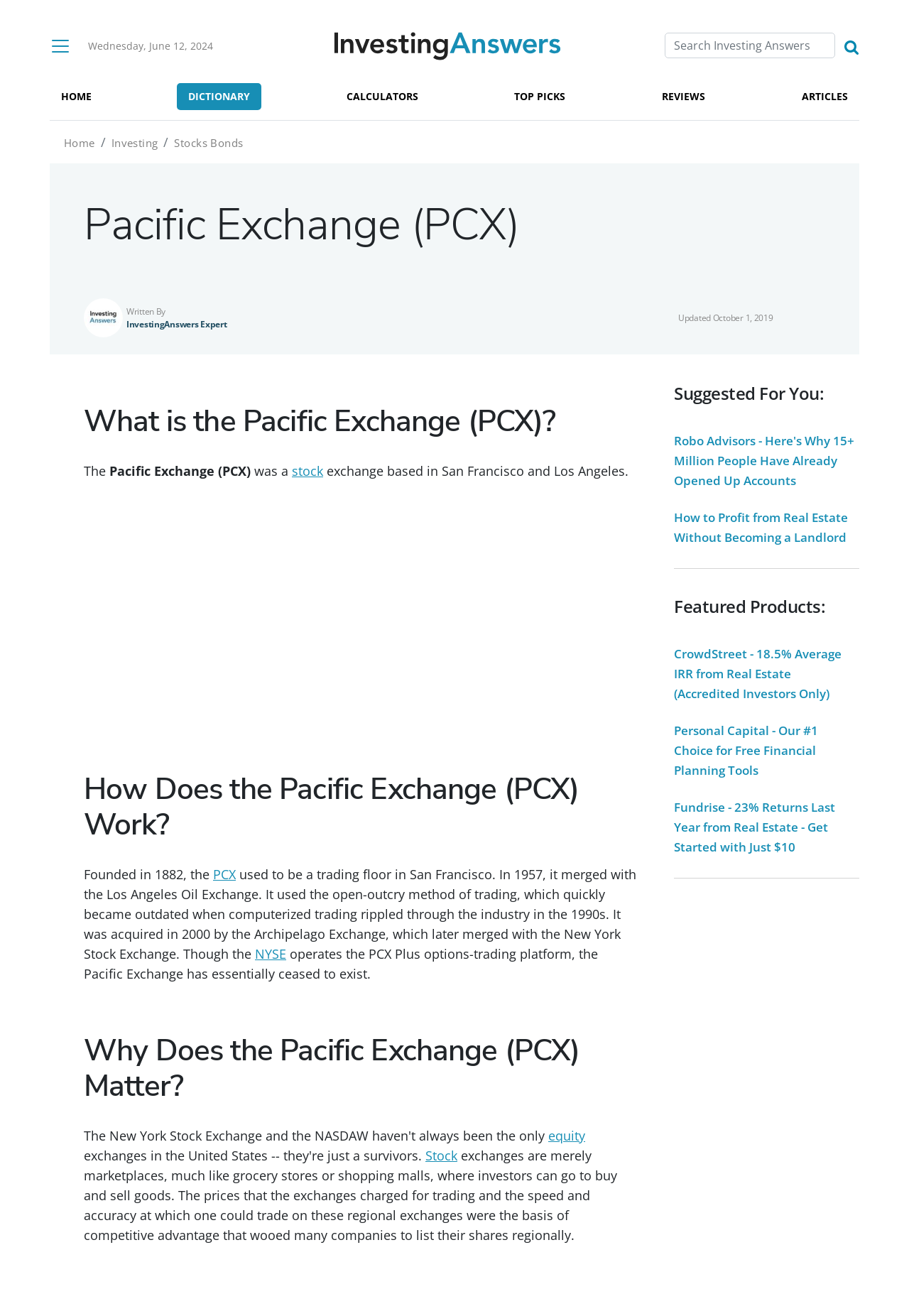Please respond to the question using a single word or phrase:
What was the Pacific Exchange (PCX)?

A stock exchange